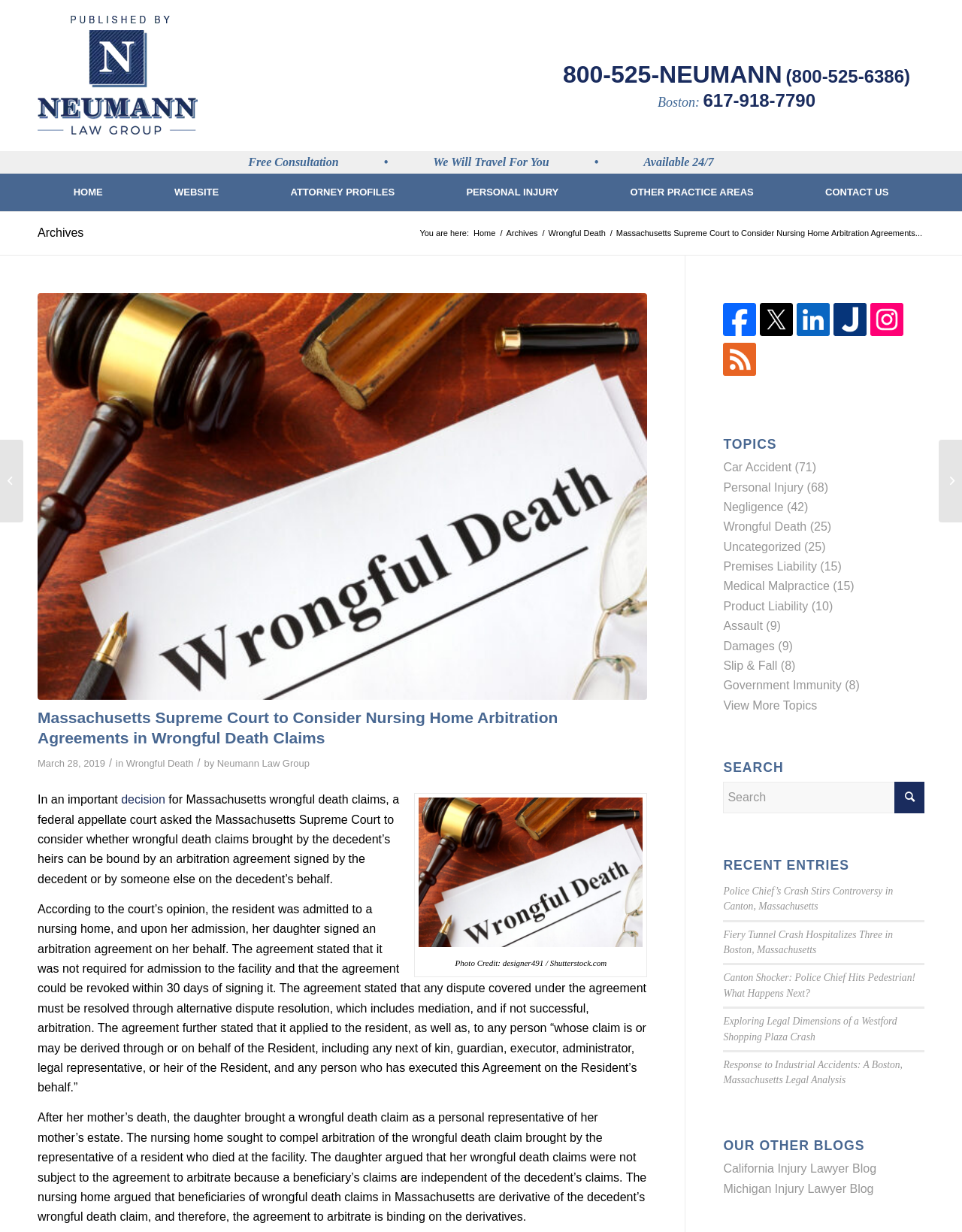What is the phone number for Boston?
Answer the question with a detailed and thorough explanation.

I found the phone number for Boston by looking at the top section of the webpage, where the contact information is listed. The phone number is displayed next to the 'Boston:' label.